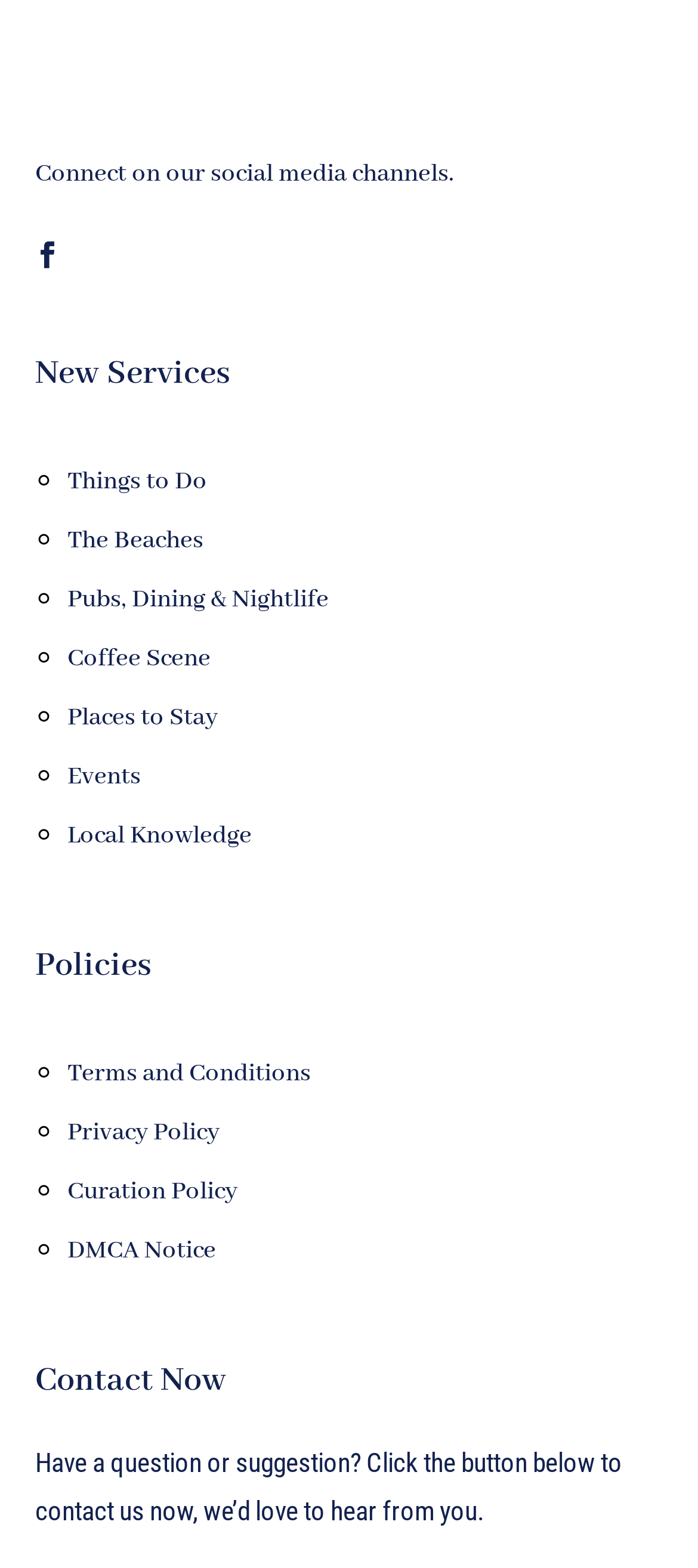Locate the coordinates of the bounding box for the clickable region that fulfills this instruction: "Read terms and conditions".

[0.096, 0.675, 0.445, 0.695]